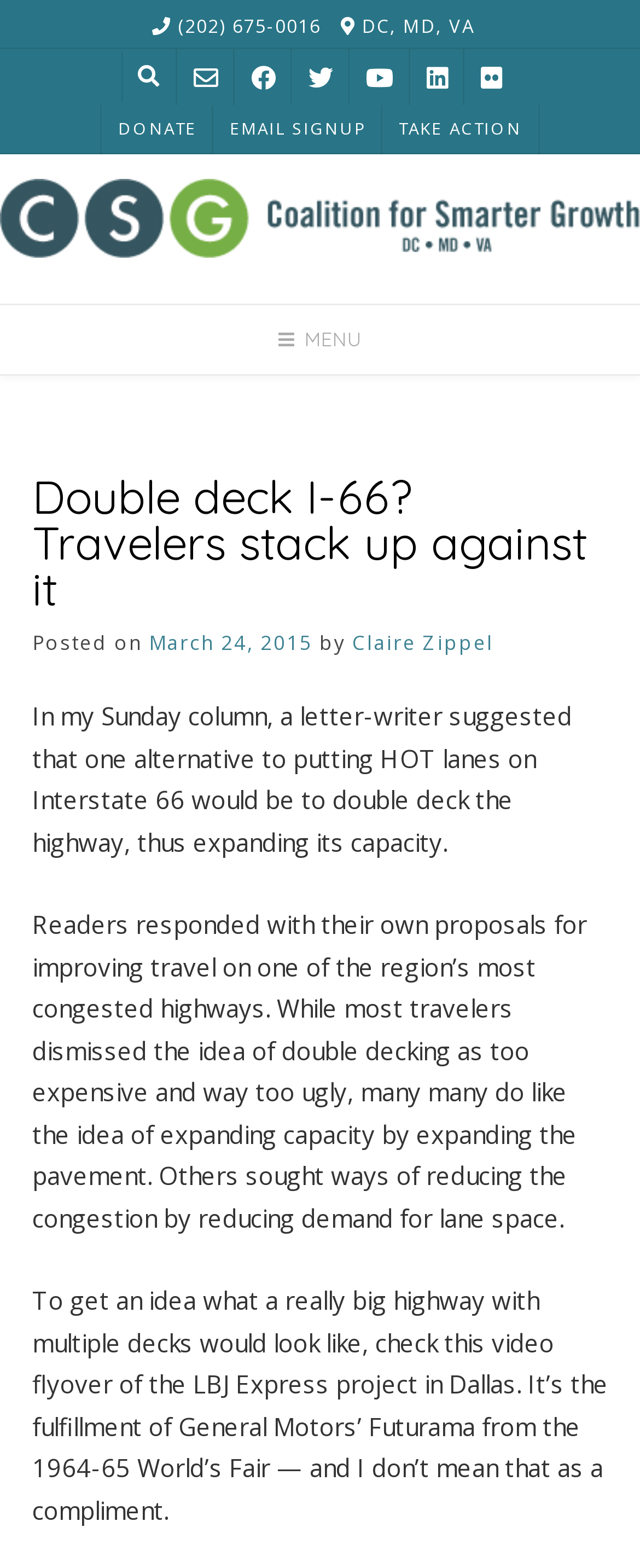Determine the bounding box coordinates for the UI element described. Format the coordinates as (top-left x, top-left y, bottom-right x, bottom-right y) and ensure all values are between 0 and 1. Element description: Take Action

[0.597, 0.067, 0.841, 0.098]